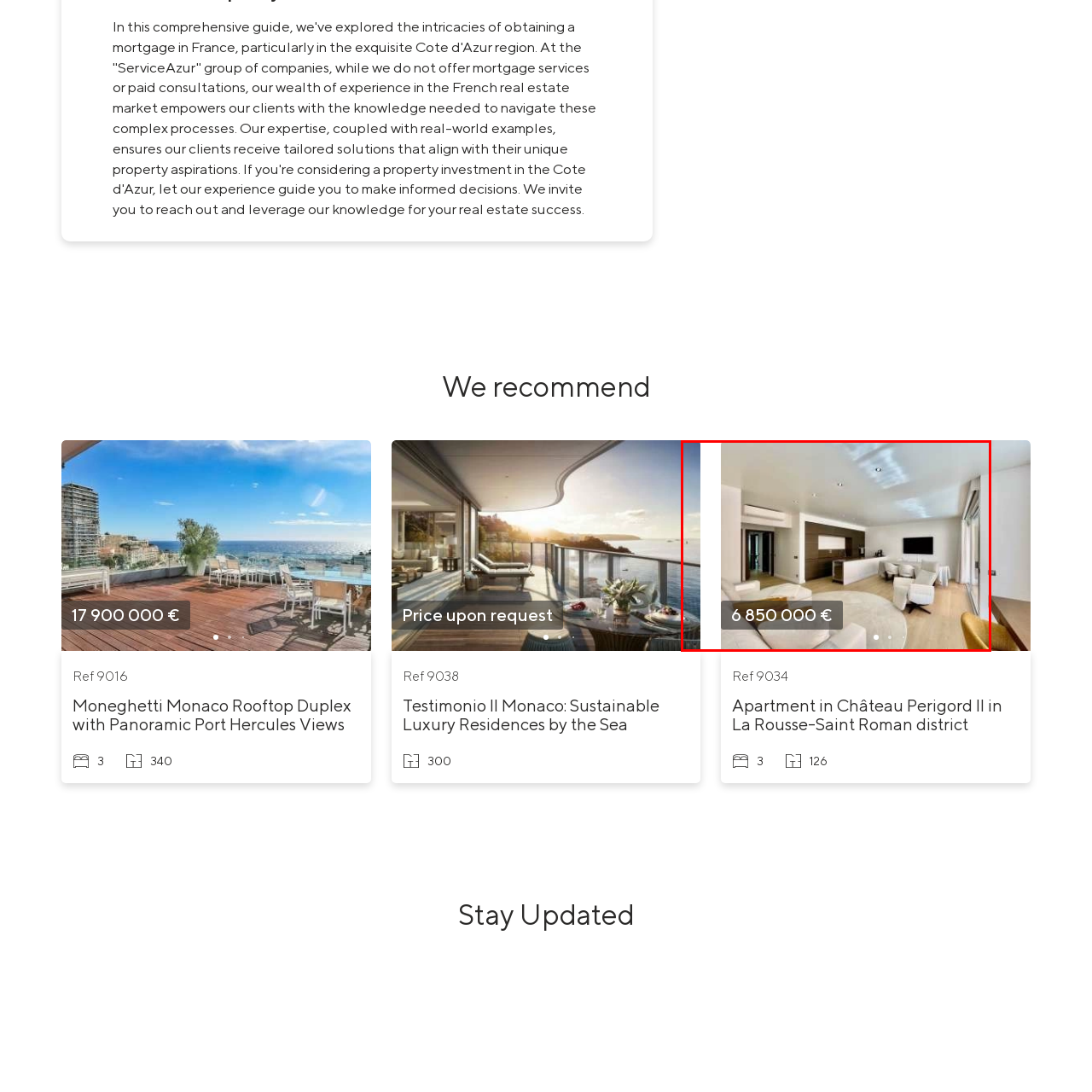Study the image surrounded by the red bounding box and respond as thoroughly as possible to the following question, using the image for reference: What is the price of the property?

The caption displays the price tag of the property as 6,850,000 €, suggesting that this luxurious property is positioned in the market as a premium offering.